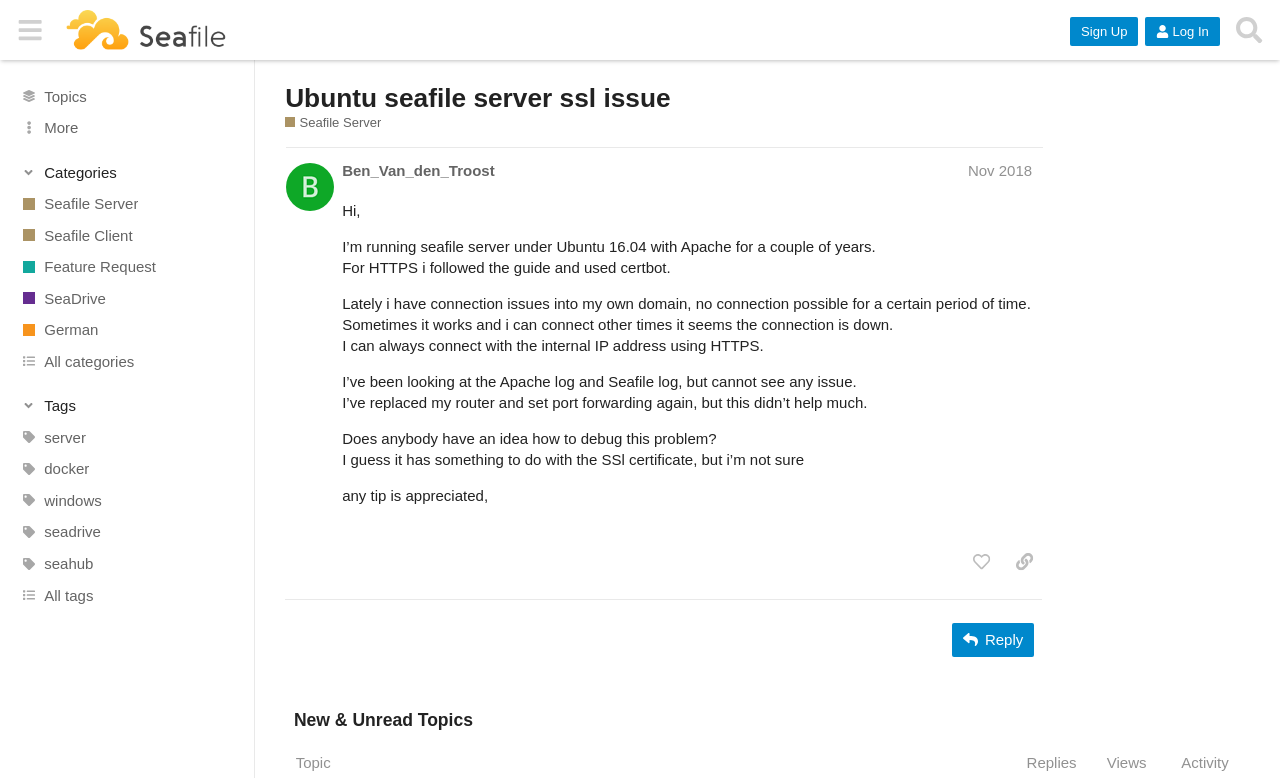Identify the bounding box coordinates of the region that needs to be clicked to carry out this instruction: "Click the 'Sign Up' button". Provide these coordinates as four float numbers ranging from 0 to 1, i.e., [left, top, right, bottom].

[0.836, 0.022, 0.889, 0.059]